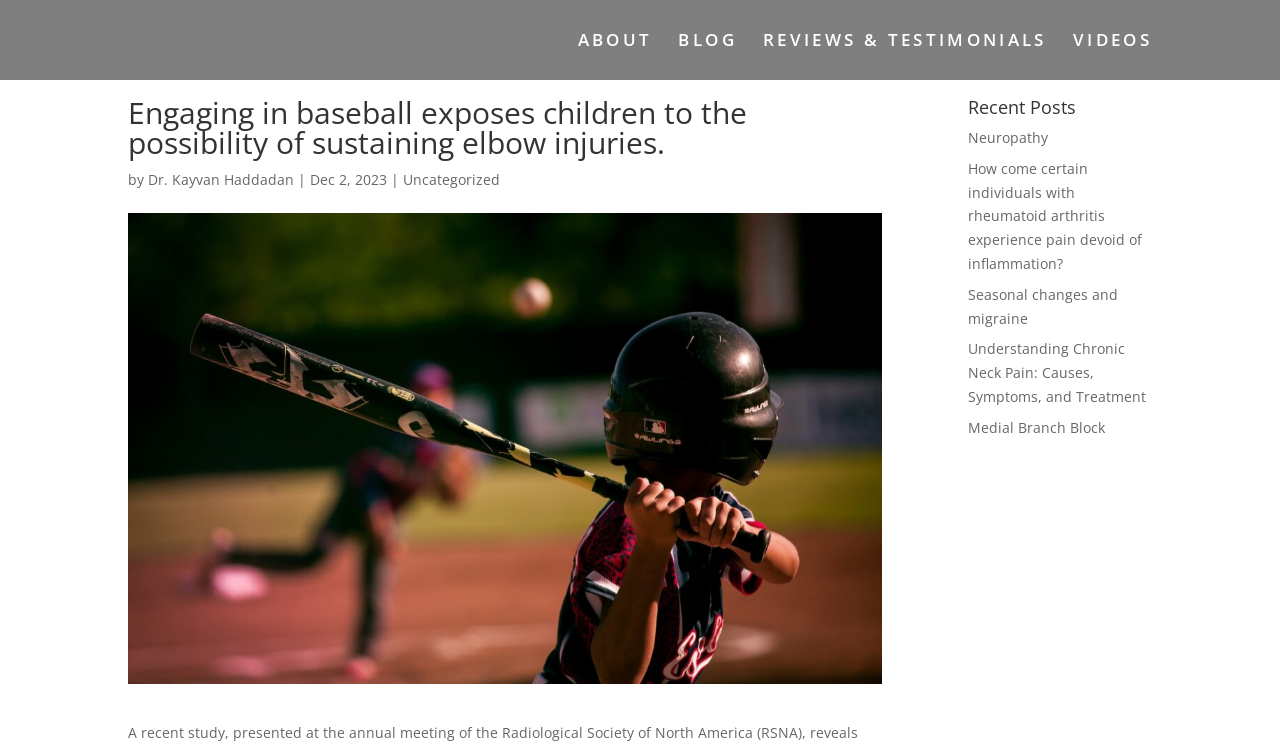Indicate the bounding box coordinates of the clickable region to achieve the following instruction: "read the article about neuropathy."

[0.756, 0.171, 0.819, 0.196]